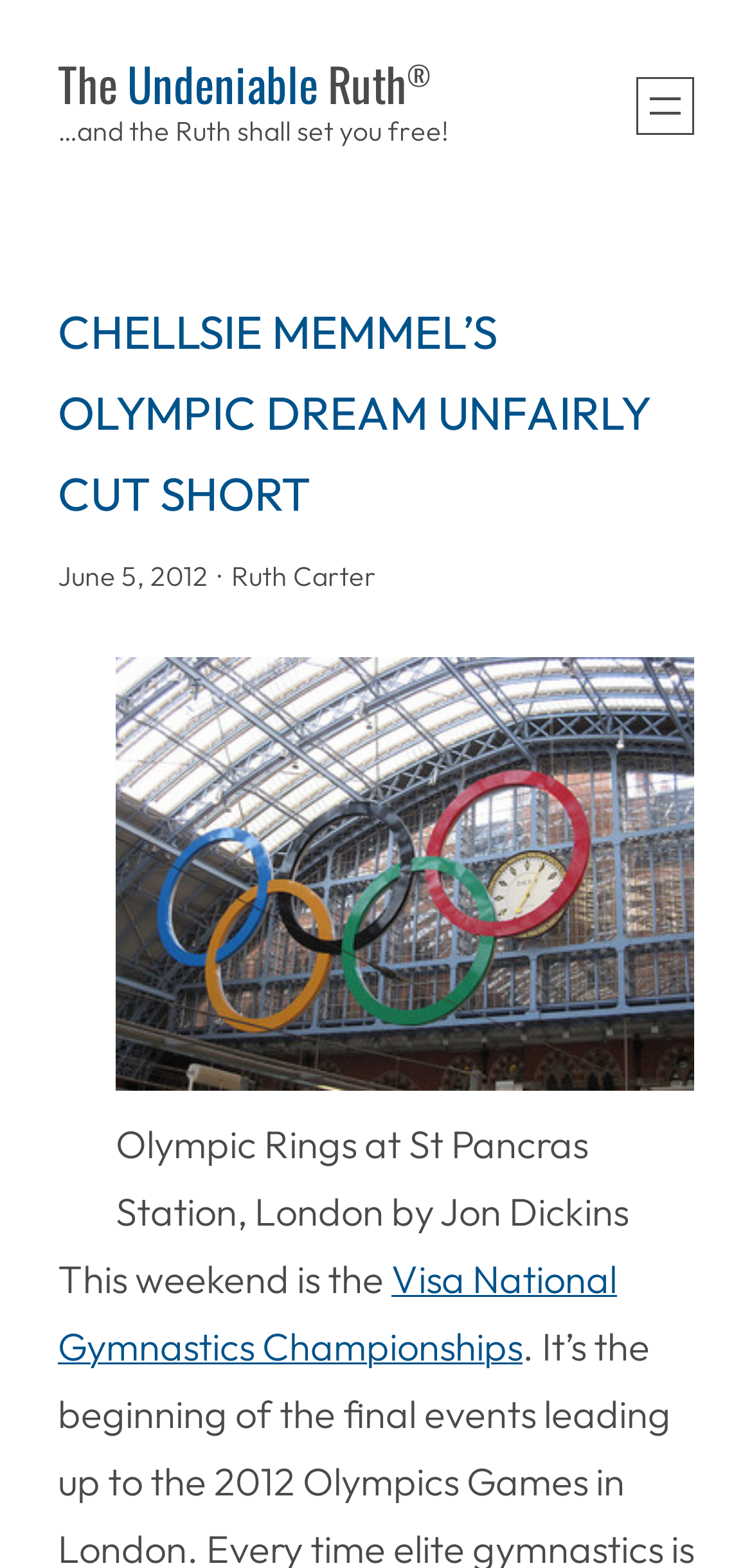Please specify the bounding box coordinates of the clickable section necessary to execute the following command: "Read the article 'CHELLSIE MEMMEL’S OLYMPIC DREAM UNFAIRLY CUT SHORT'".

[0.077, 0.185, 0.923, 0.34]